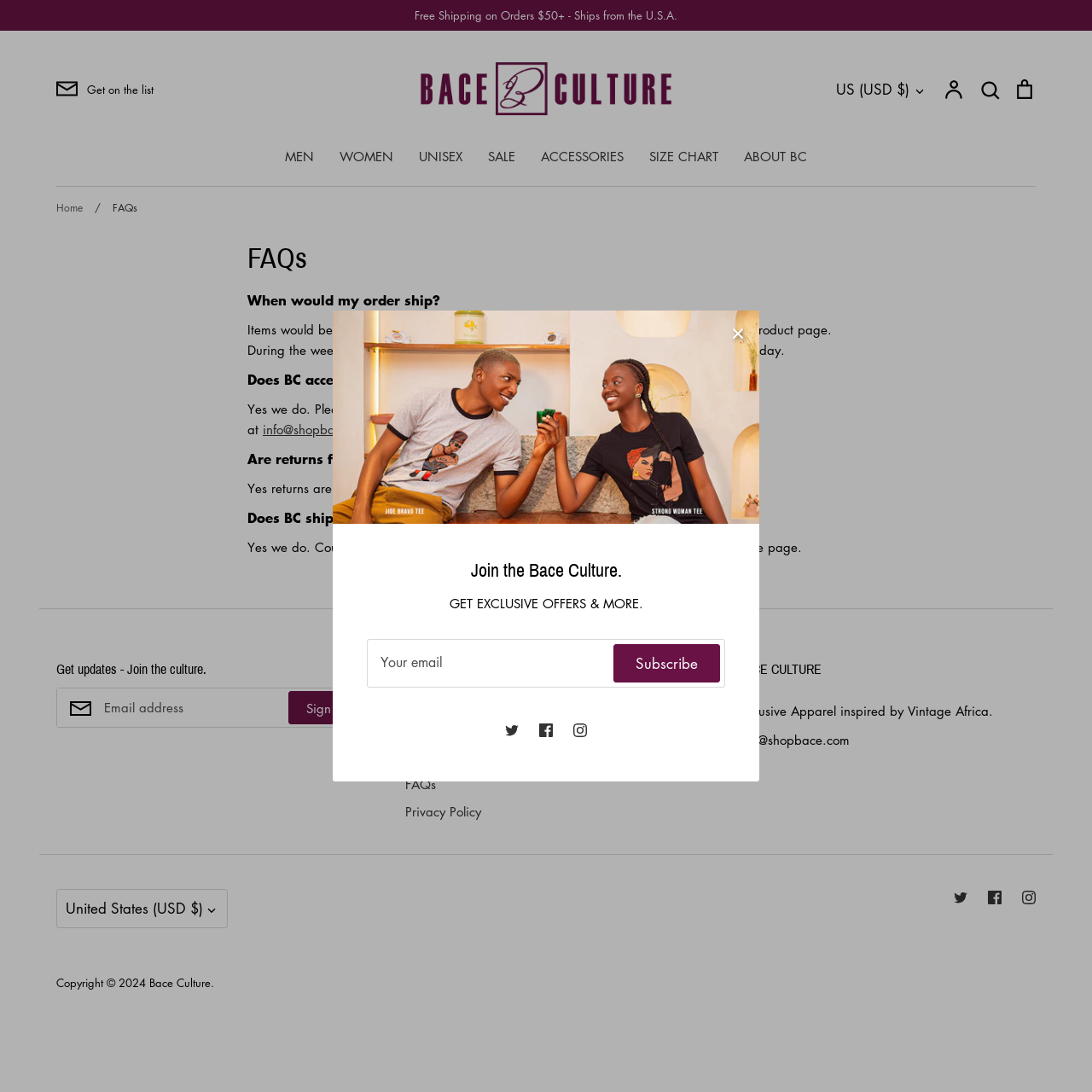Identify the bounding box coordinates for the region to click in order to carry out this instruction: "Get on the list". Provide the coordinates using four float numbers between 0 and 1, formatted as [left, top, right, bottom].

[0.052, 0.071, 0.141, 0.092]